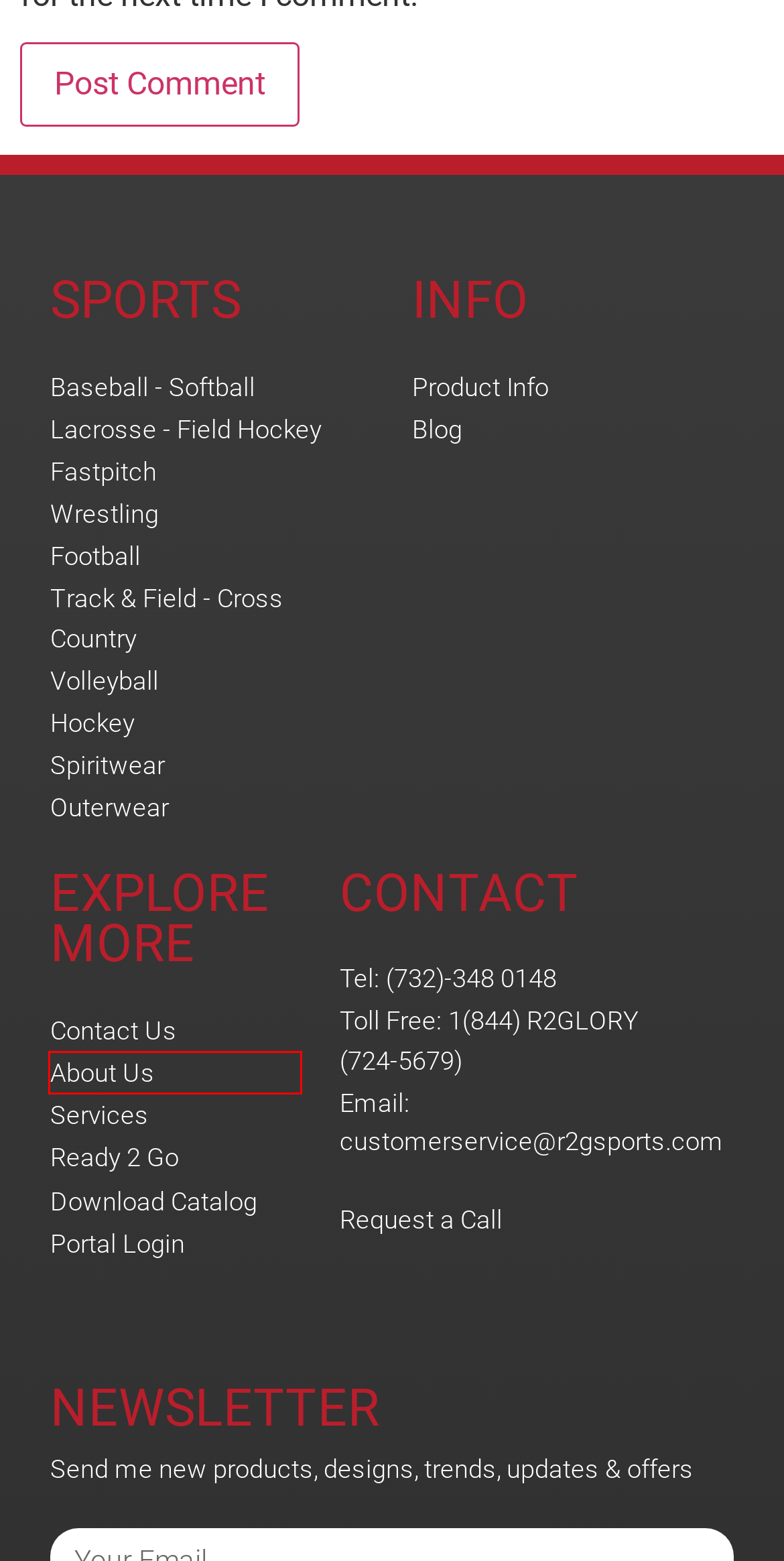Observe the webpage screenshot and focus on the red bounding box surrounding a UI element. Choose the most appropriate webpage description that corresponds to the new webpage after clicking the element in the bounding box. Here are the candidates:
A. Outerwear-R2Gsports
B. Log In ‹ R2Gsports — WordPress
C. Custom Baseball-Softball Uniforms Supplier | R2G Sports
D. Contact Us Today - R2Gsports
E. About us- Get more Information - R2Gsports
F. Catalog - R2Gsports
G. Services for Custom Sports Uniforms
H. Get Custom Sub Lacrosse-Field Hockey Uniforms-R2Gsports

E